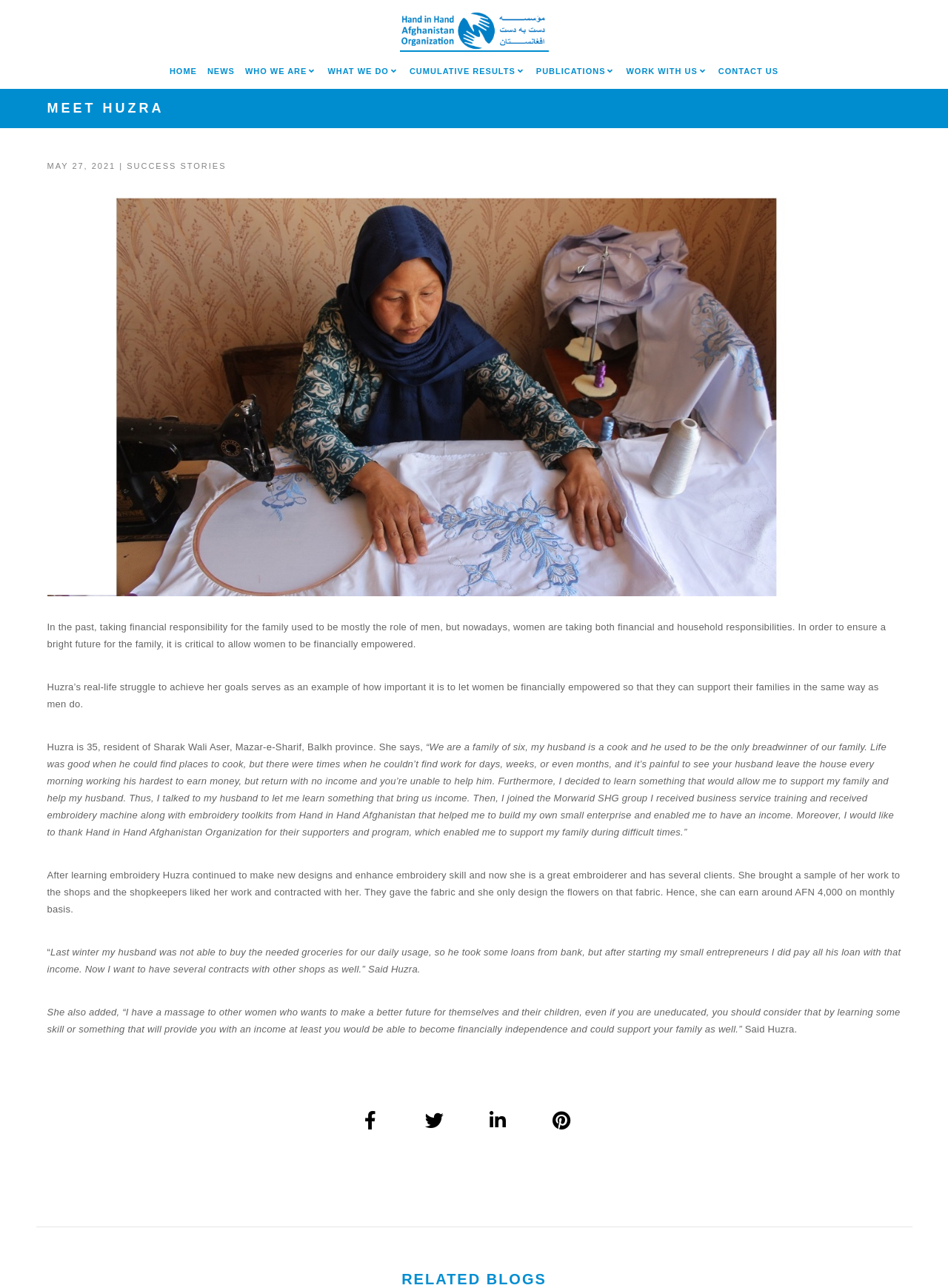Based on what you see in the screenshot, provide a thorough answer to this question: How much does Huzra earn per month?

According to the webpage, after learning embroidery, Huzra continued to make new designs and enhance her embroidery skills, and now she is a great embroiderer and has several clients. She earns around AFN 4,000 on a monthly basis.